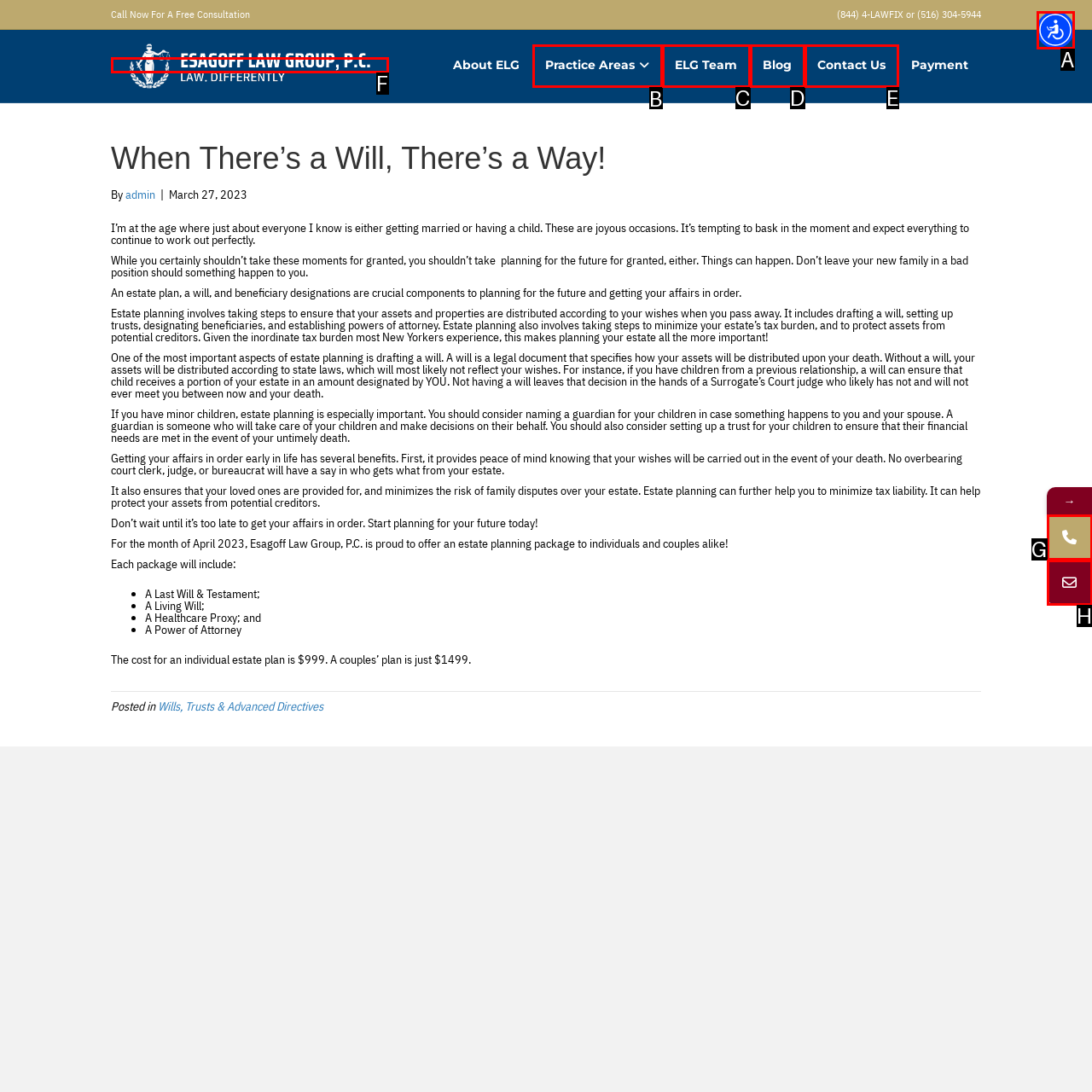Find the option that best fits the description: alt="ESAGOFF LAW GROUP". Answer with the letter of the option.

F